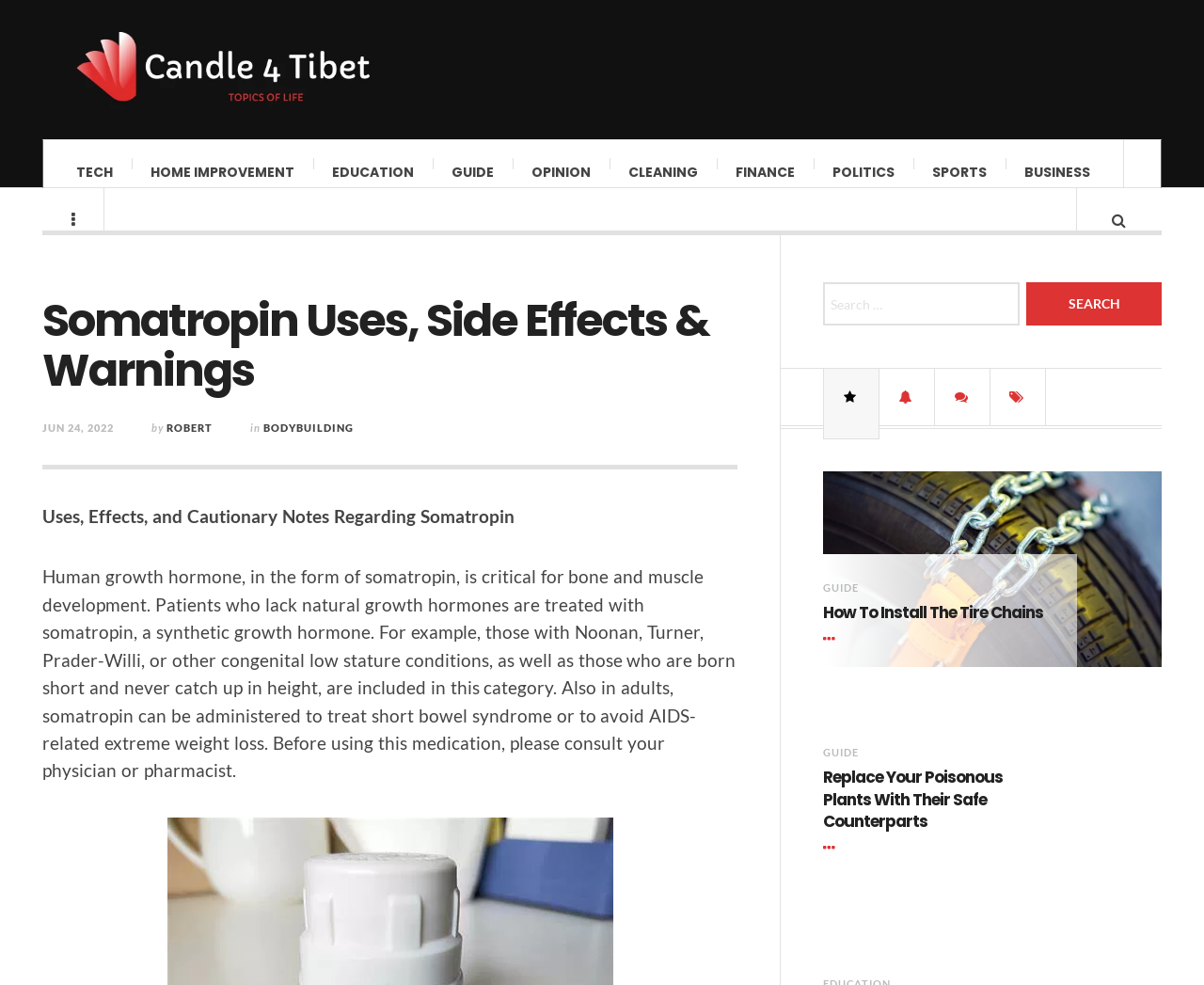Please examine the image and answer the question with a detailed explanation:
What is the purpose of somatropin in adults?

In adults, somatropin is administered to treat short bowel syndrome, as mentioned in the text 'Also in adults, somatropin can be administered to treat short bowel syndrome or to avoid AIDS-related extreme weight loss.'